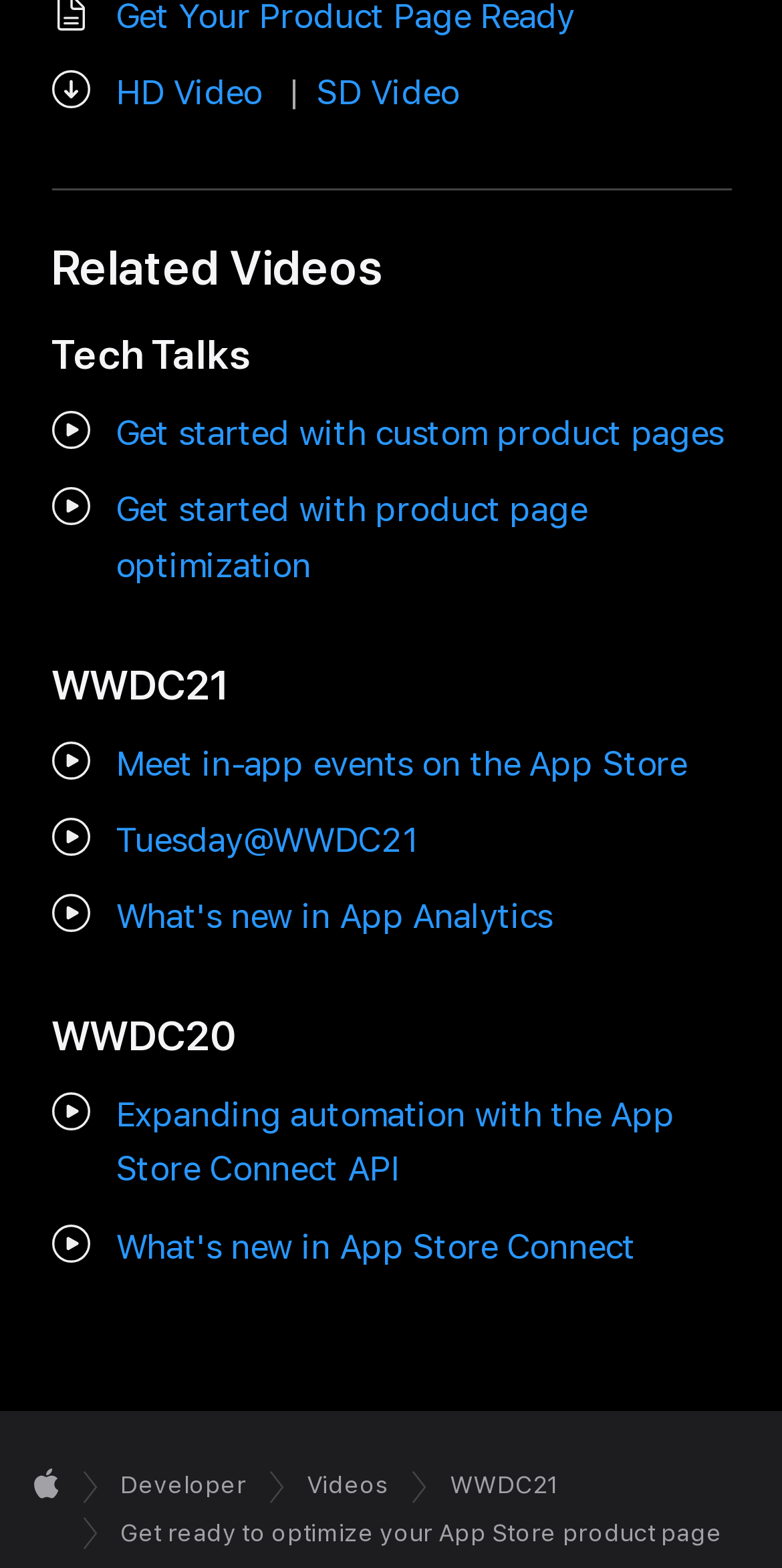Using a single word or phrase, answer the following question: 
What is the footer section about?

Developer resources